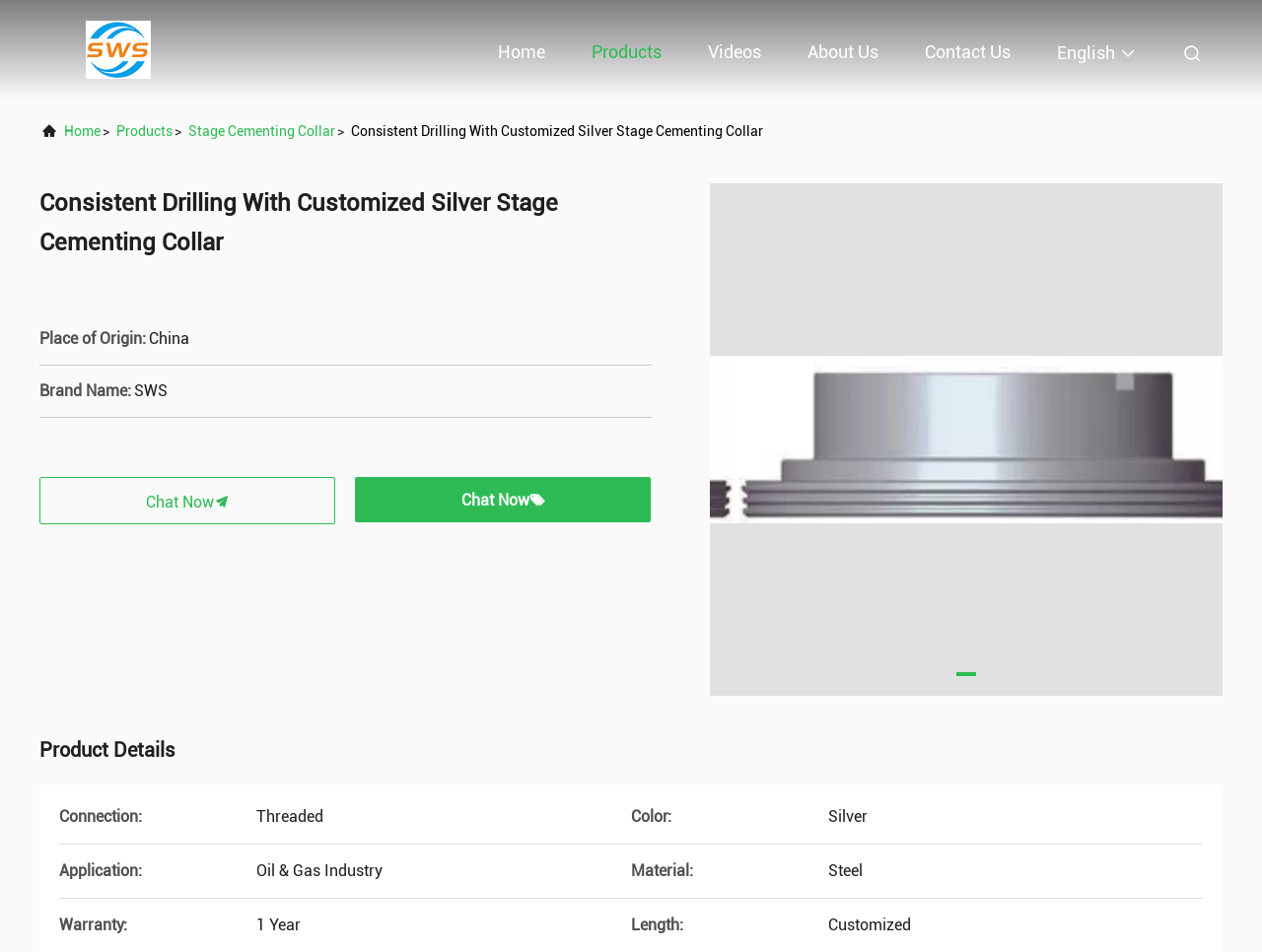Analyze the image and give a detailed response to the question:
What is the color of the product?

I found the color of the product by looking at the static text element on the webpage, which has the label 'Color:' and the value 'Silver'.